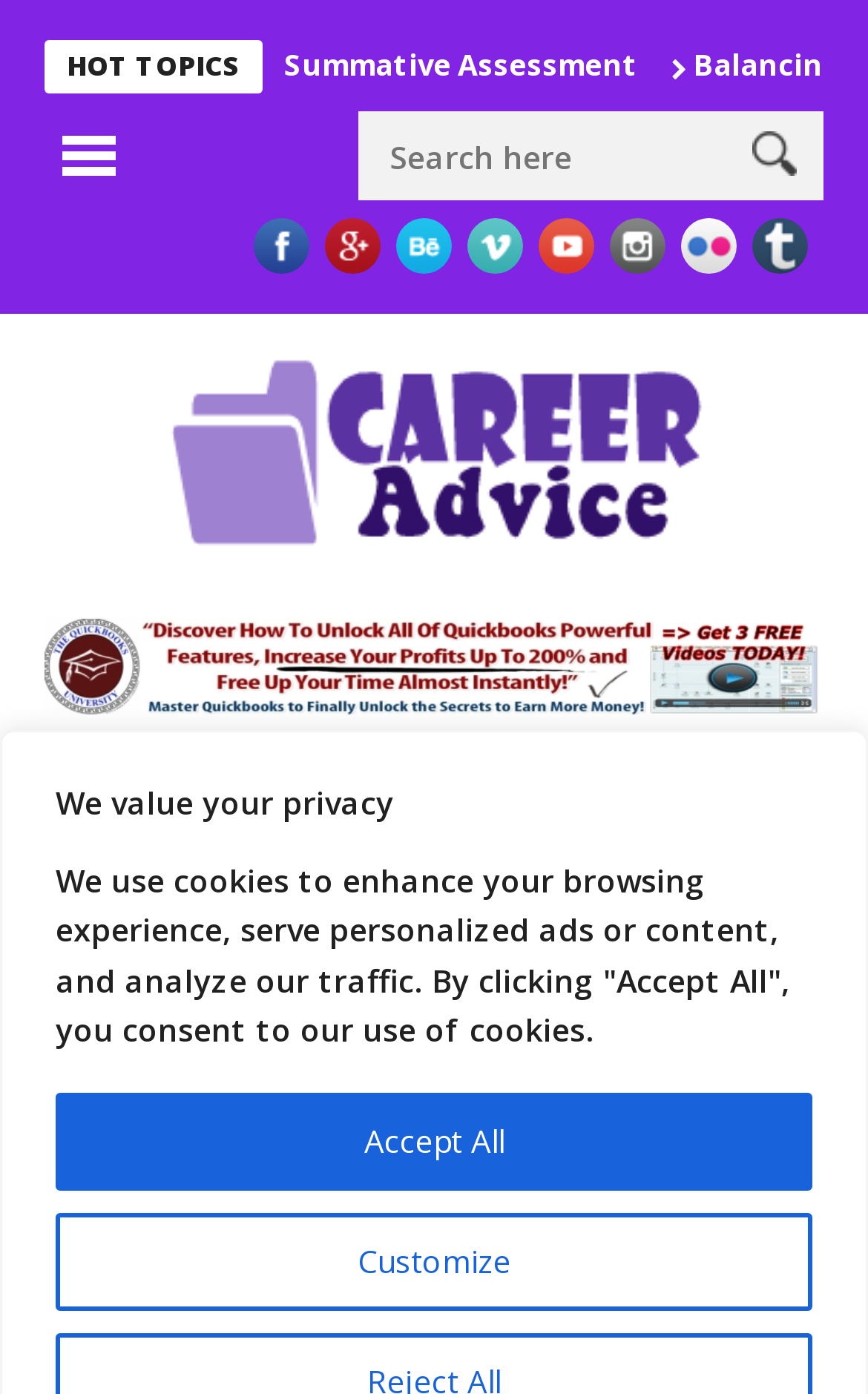Using the provided description: "Association of Bloggers", find the bounding box coordinates of the corresponding UI element. The output should be four float numbers between 0 and 1, in the format [left, top, right, bottom].

None